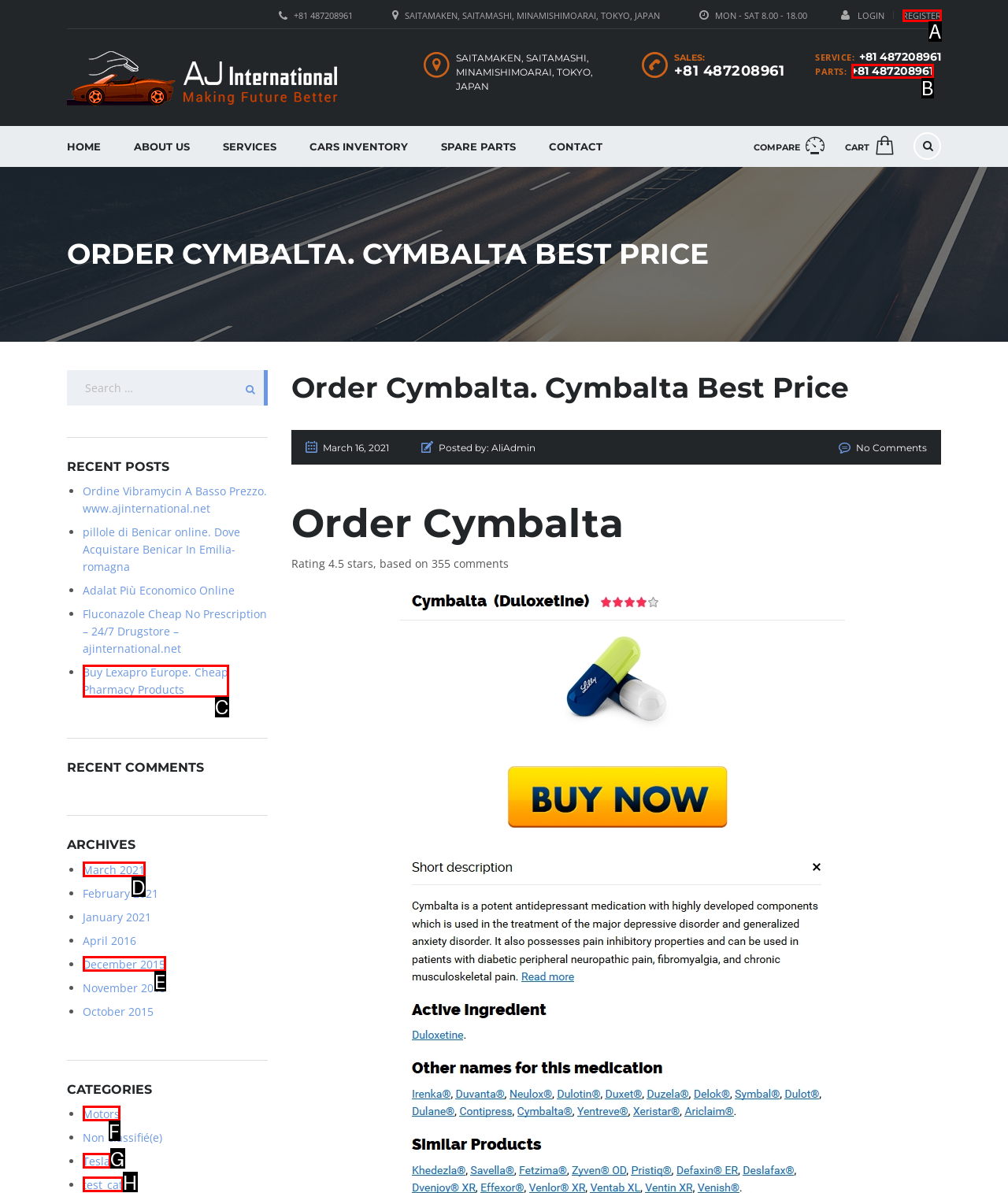Select the letter that corresponds to the UI element described as: Register
Answer by providing the letter from the given choices.

A